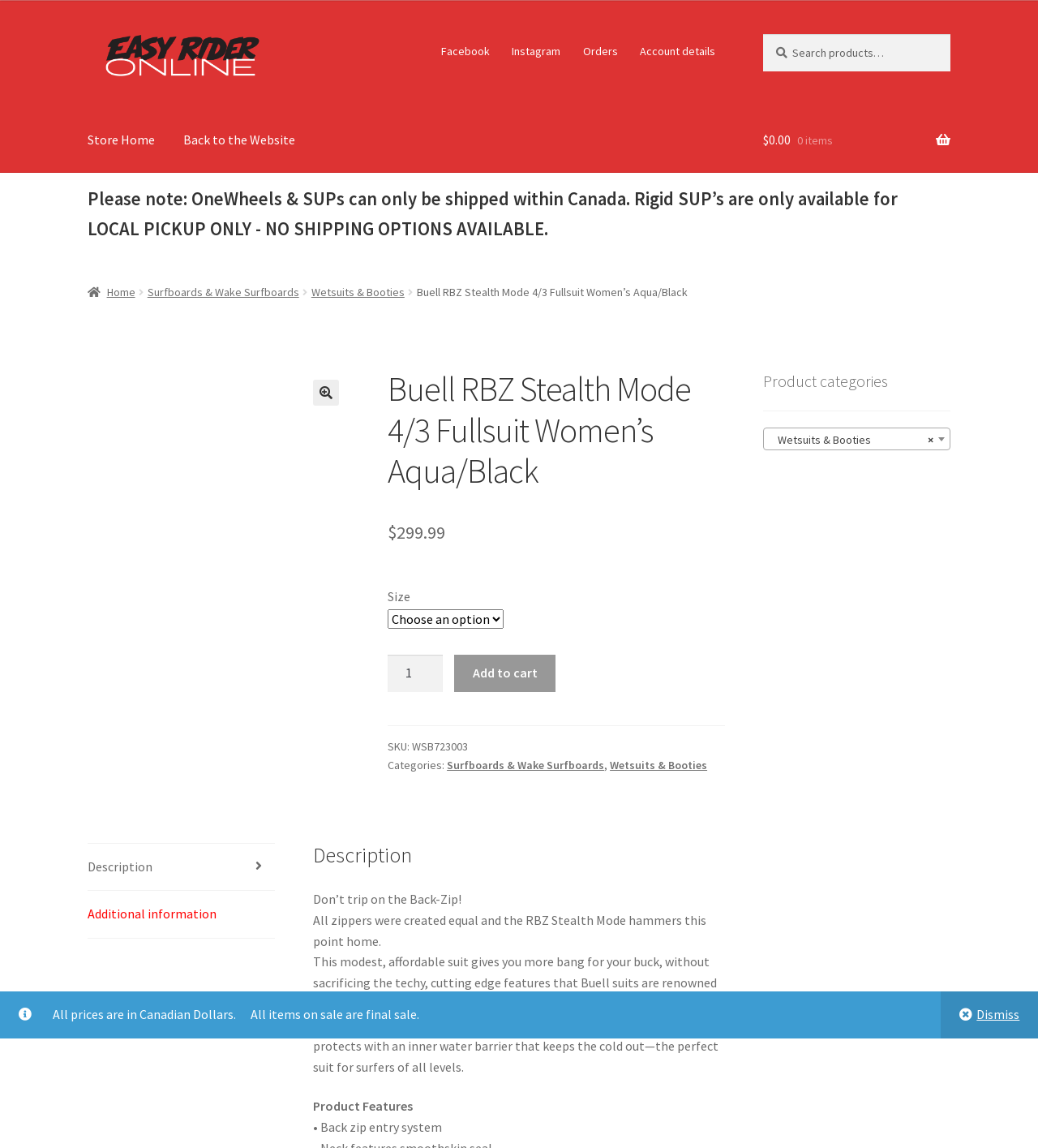What is the price of the Buell RBZ Stealth Mode 4/3 Fullsuit?
Refer to the image and answer the question using a single word or phrase.

$299.99